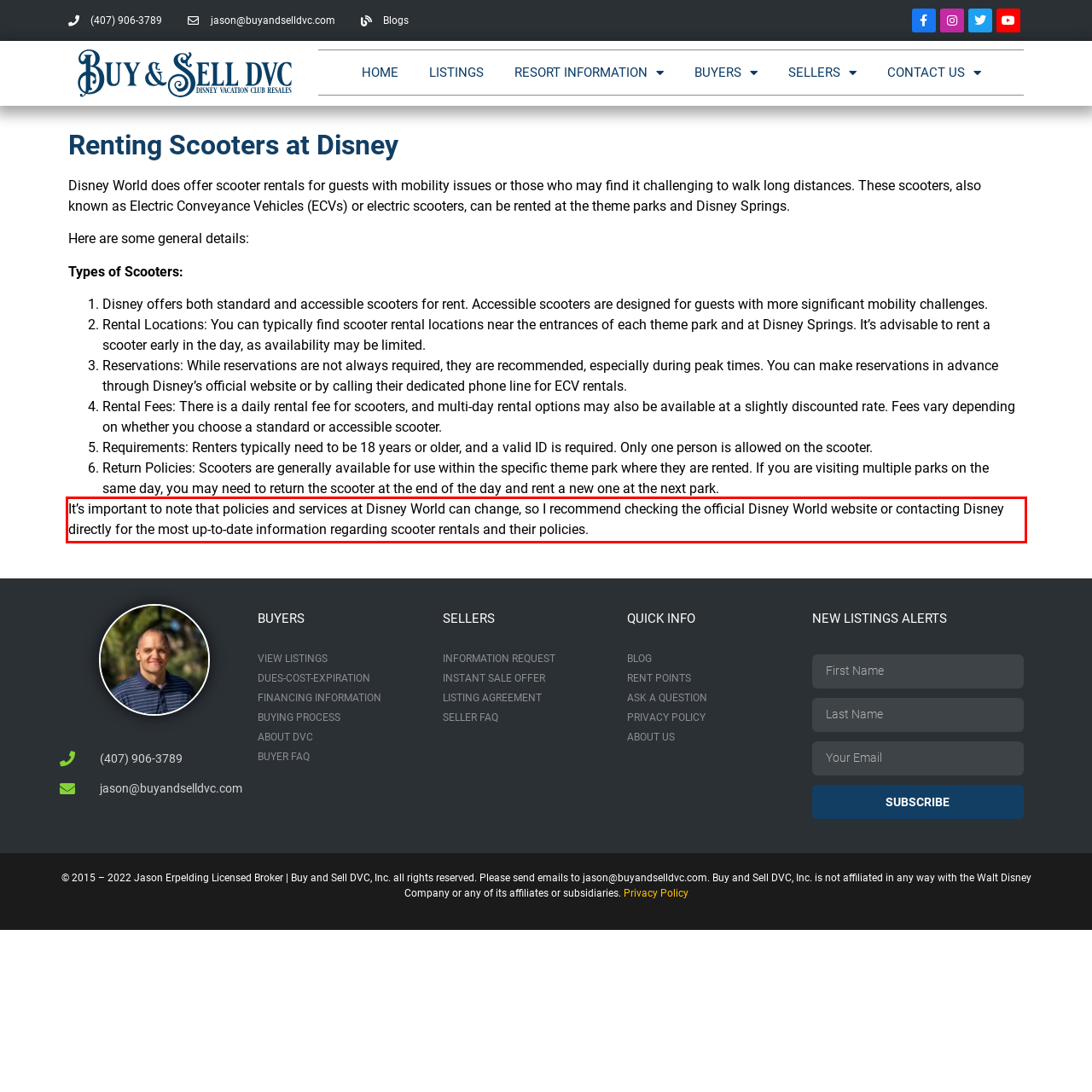You are provided with a screenshot of a webpage containing a red bounding box. Please extract the text enclosed by this red bounding box.

It’s important to note that policies and services at Disney World can change, so I recommend checking the official Disney World website or contacting Disney directly for the most up-to-date information regarding scooter rentals and their policies.